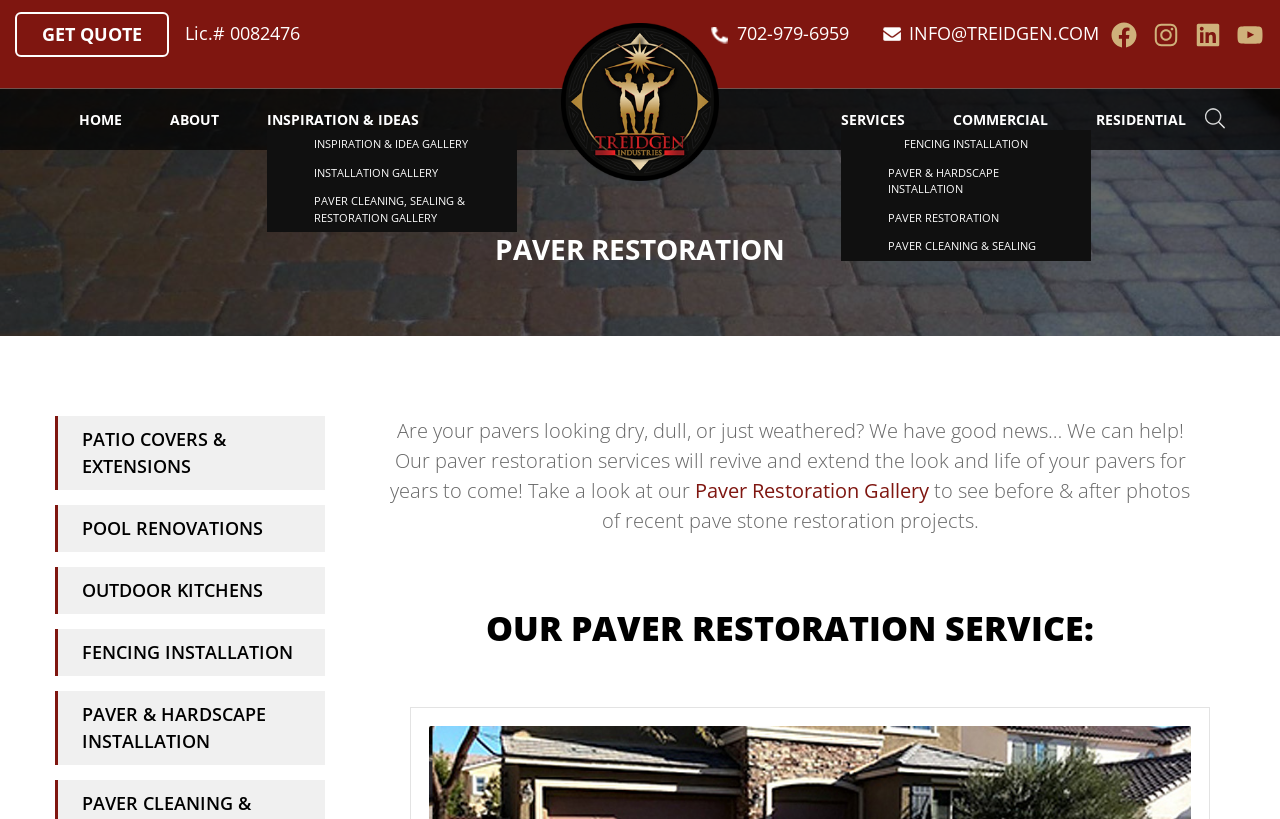Specify the bounding box coordinates for the region that must be clicked to perform the given instruction: "Visit Facebook page".

[0.866, 0.024, 0.89, 0.061]